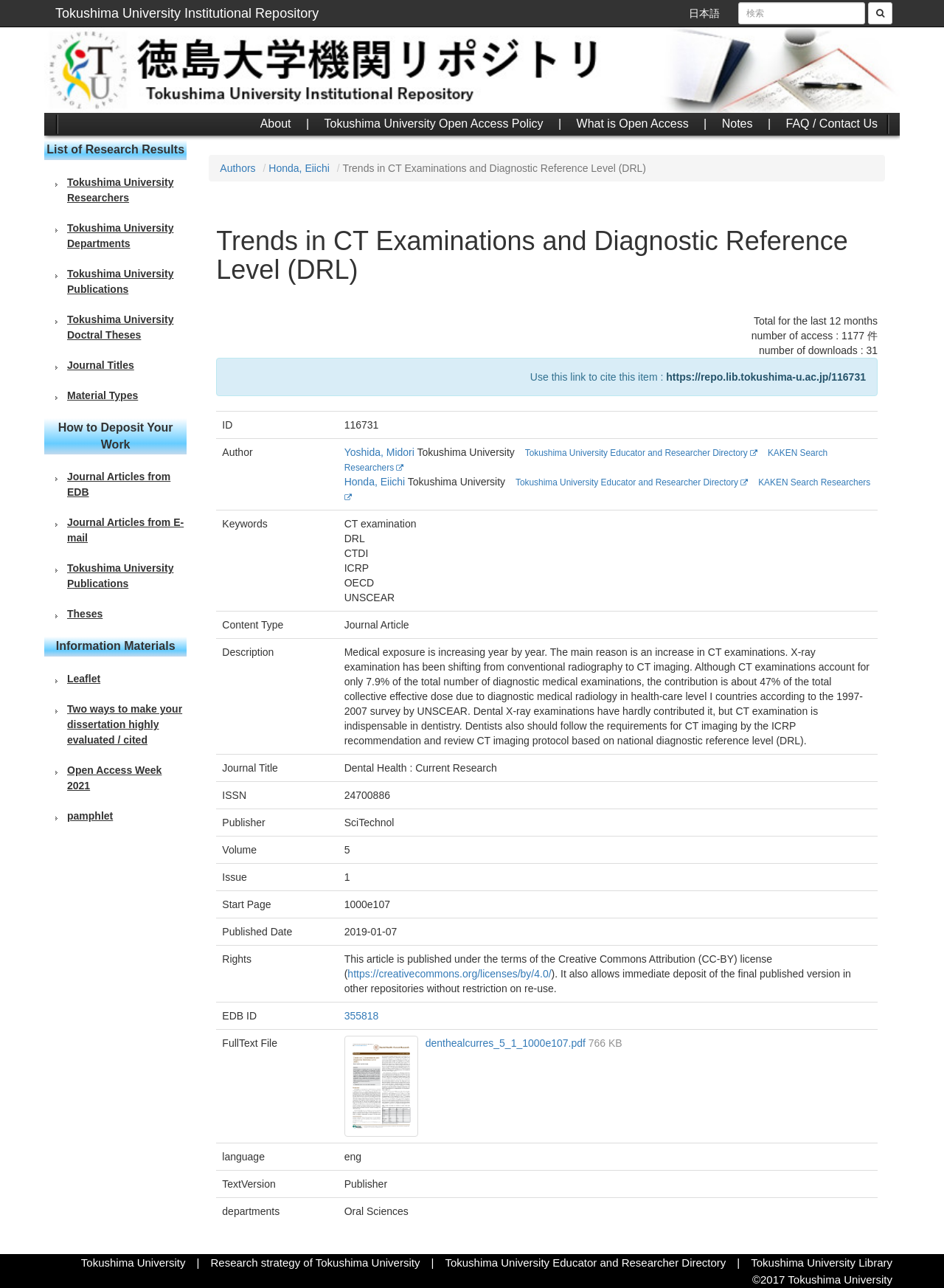Answer the question using only a single word or phrase: 
What is the content type of the research?

Journal Article